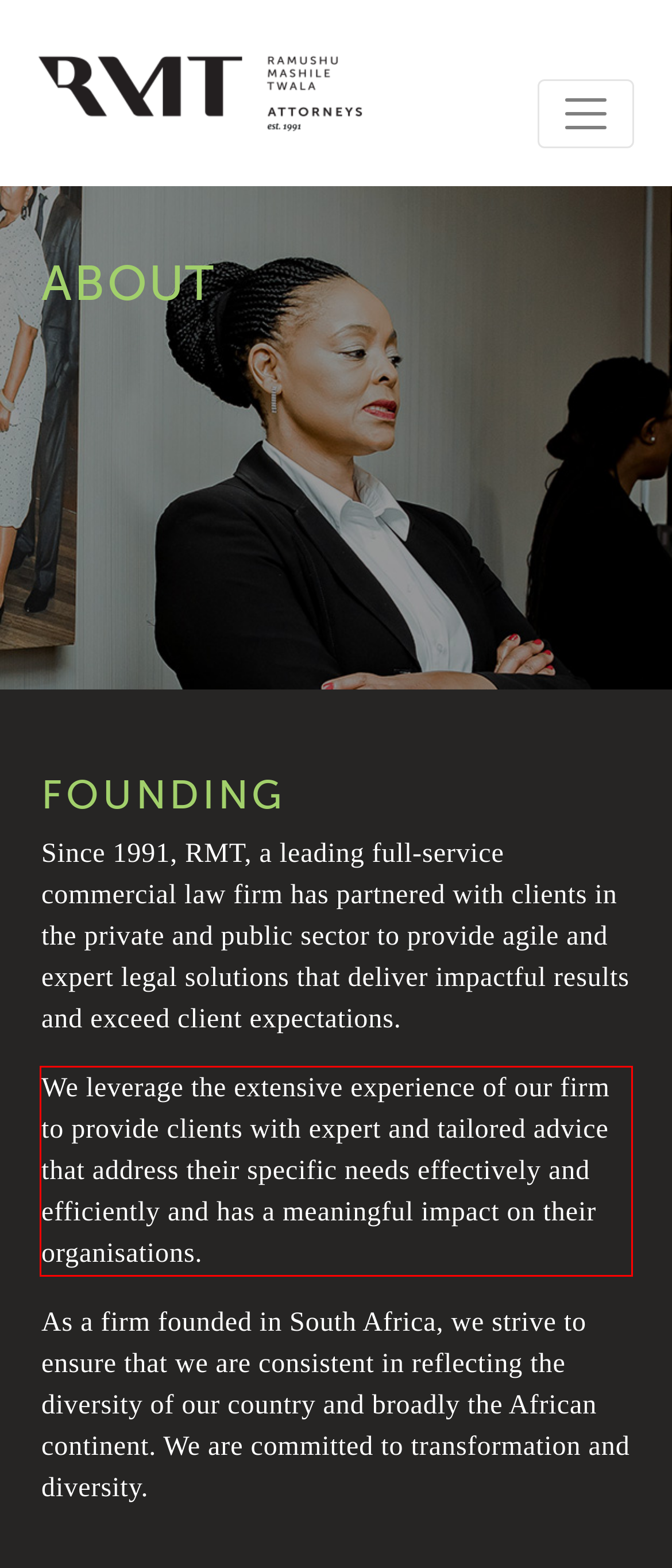Given a screenshot of a webpage with a red bounding box, extract the text content from the UI element inside the red bounding box.

We leverage the extensive experience of our firm to provide clients with expert and tailored advice that address their specific needs effectively and efficiently and has a meaningful impact on their organisations.